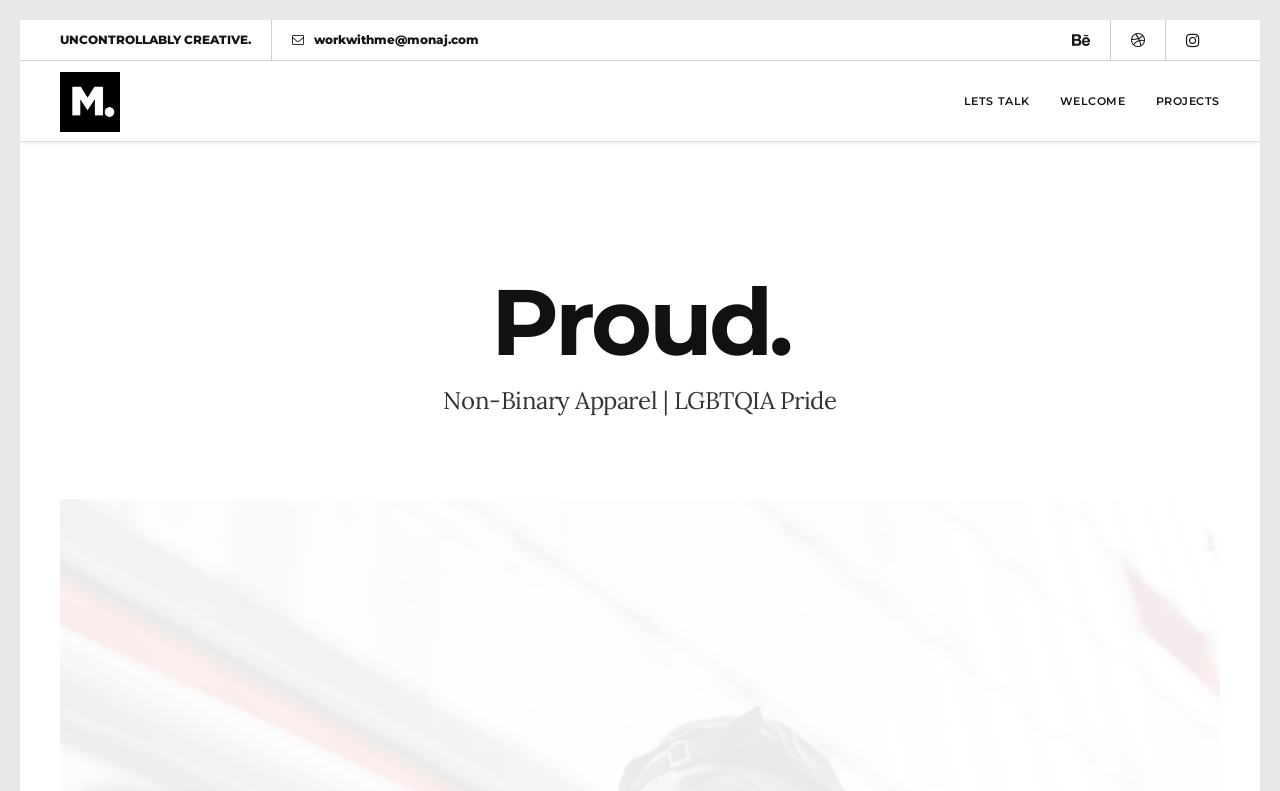How many social media links are there?
Using the image, respond with a single word or phrase.

3